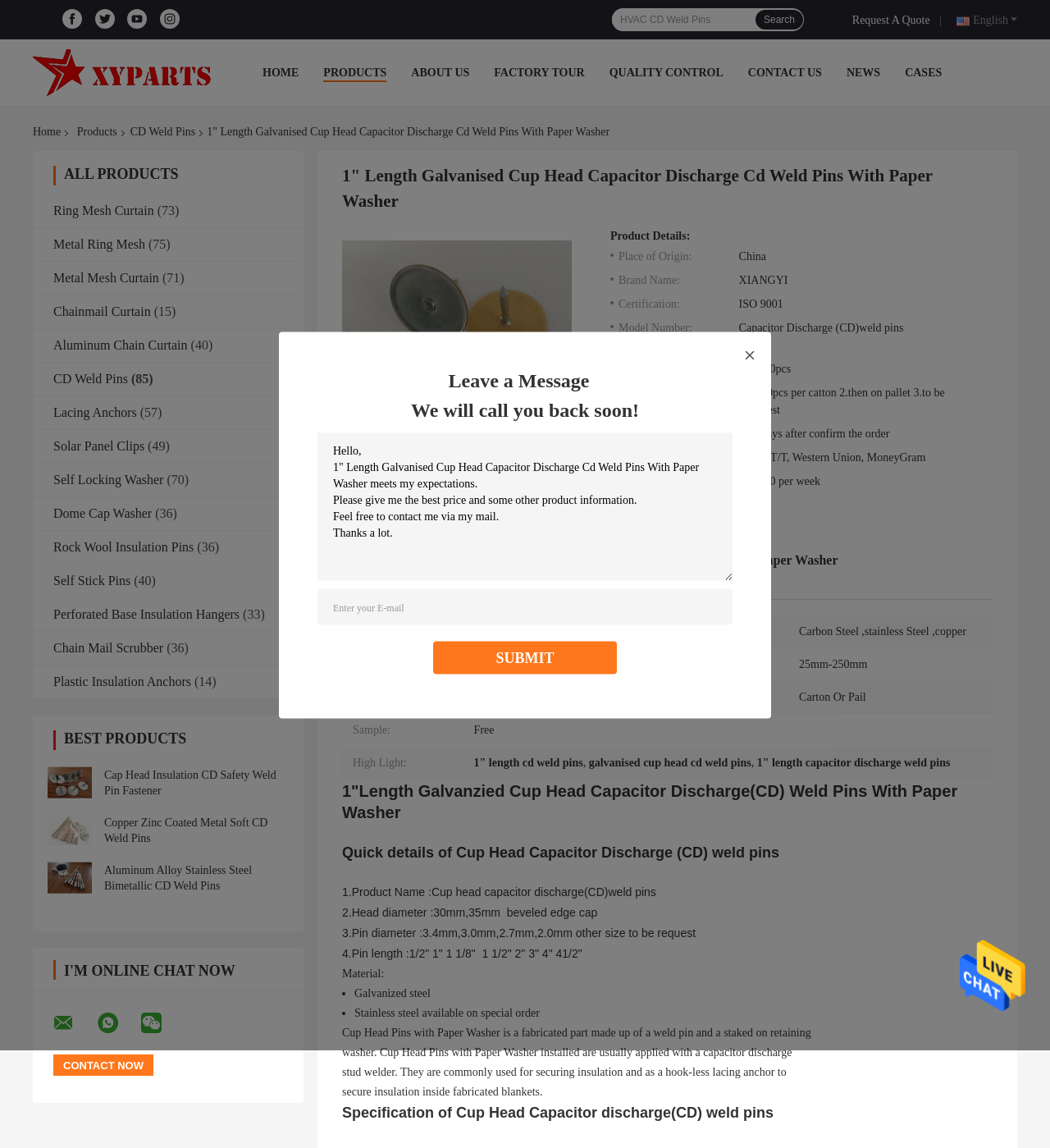Answer in one word or a short phrase: 
What is the product name on this webpage?

1" Length Galvanised Cup Head Capacitor Discharge Cd Weld Pins With Paper Washer